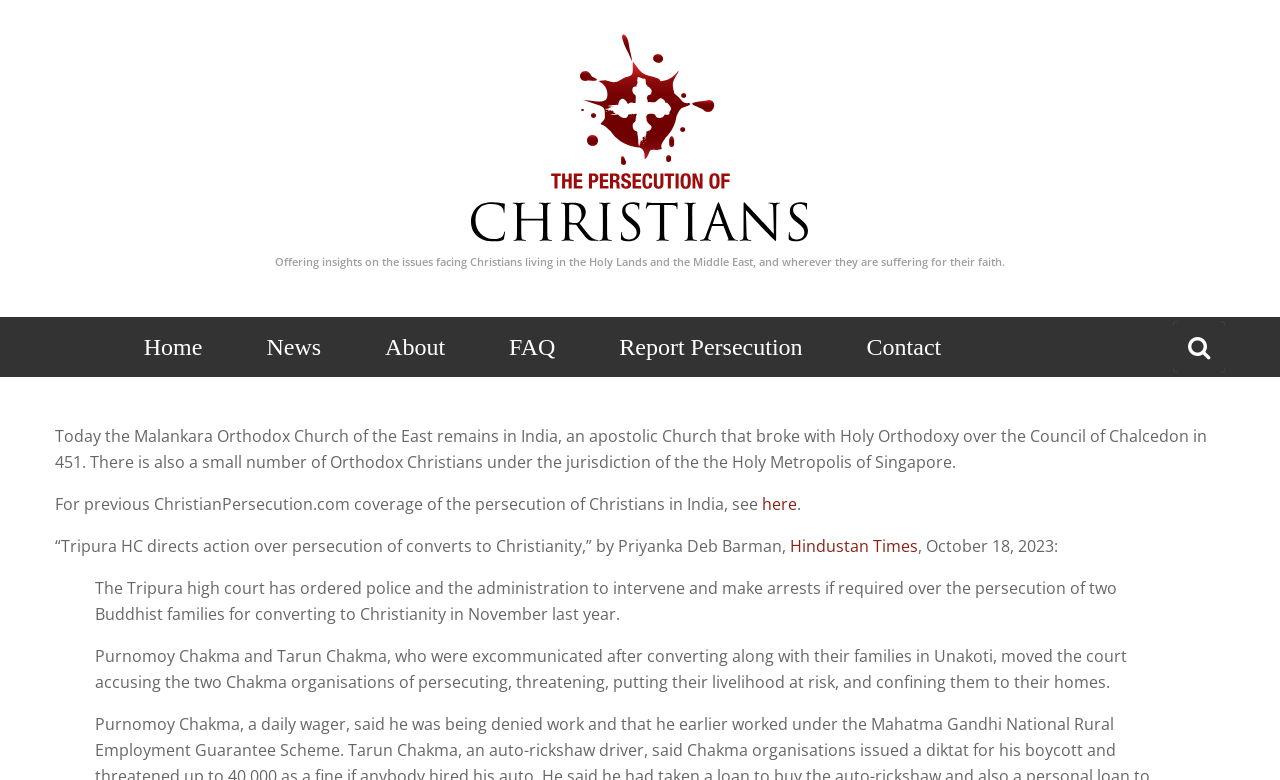Please respond to the question using a single word or phrase:
What is the context of the article about Tripura?

Persecution of converts to Christianity